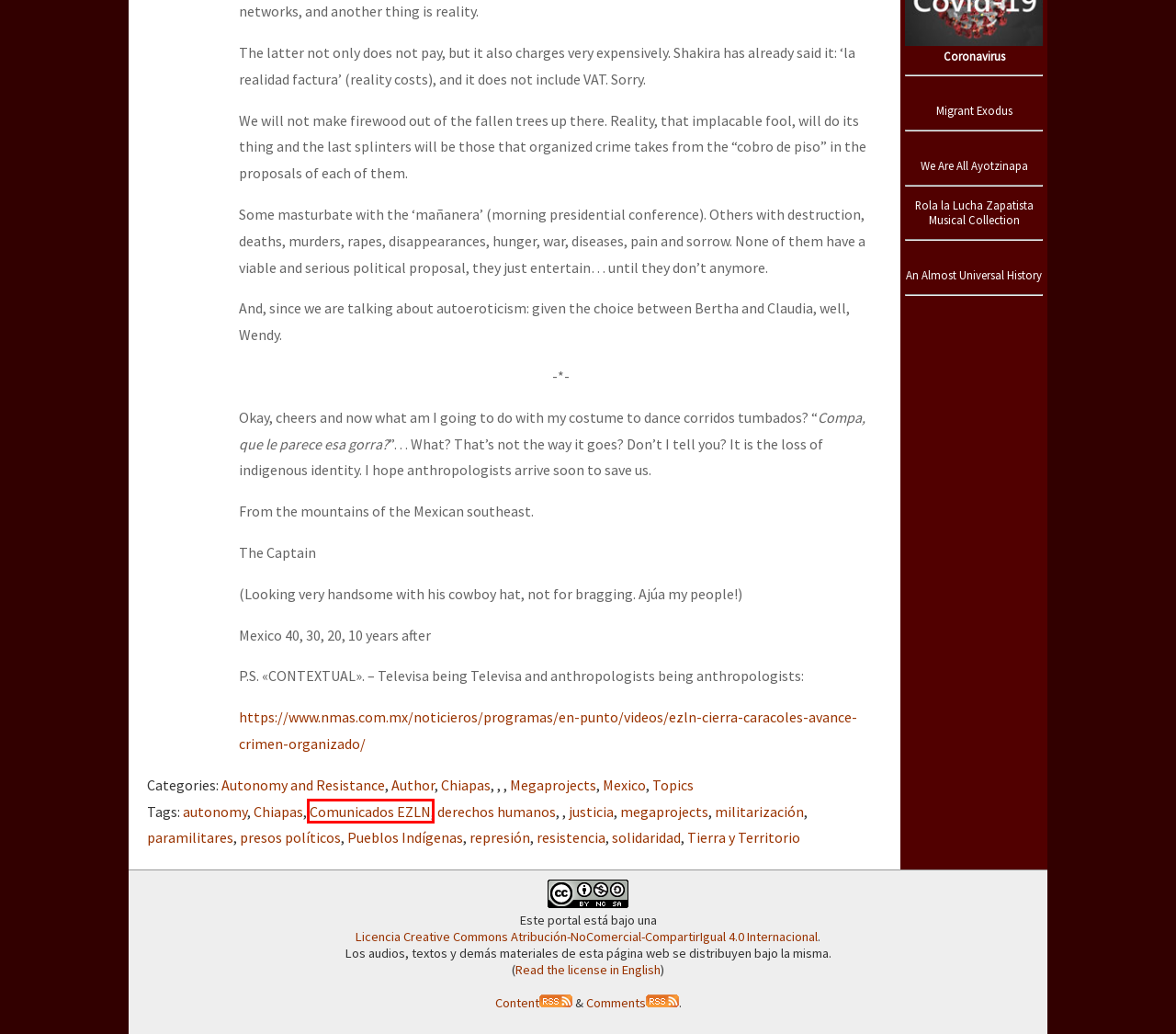Look at the screenshot of the webpage and find the element within the red bounding box. Choose the webpage description that best fits the new webpage that will appear after clicking the element. Here are the candidates:
A. resistencia | Radio Zapatista
B. Chiapas | Radio Zapatista
C. solidaridad | Radio Zapatista
D. CC BY-NC-SA 4.0 Deed | Attribution-NonCommercial-ShareAlike 4.0 International
 | Creative Commons
E. Topics | Radio Zapatista
F. justicia | Radio Zapatista
G. Author | Radio Zapatista
H. Comunicados EZLN | Radio Zapatista

H